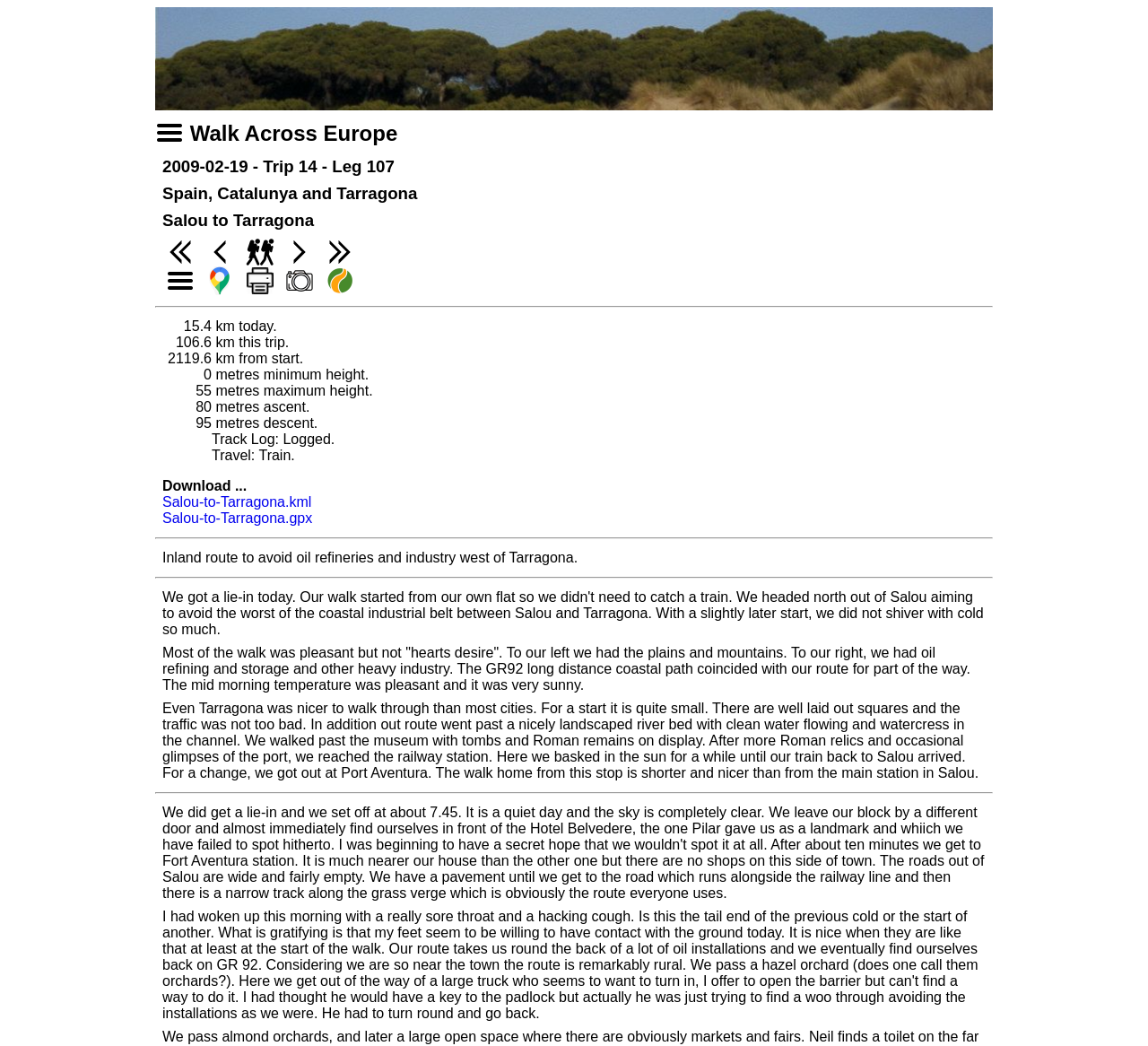Pinpoint the bounding box coordinates of the clickable area needed to execute the instruction: "Go to the 'Home' page". The coordinates should be specified as four float numbers between 0 and 1, i.e., [left, top, right, bottom].

[0.141, 0.26, 0.173, 0.274]